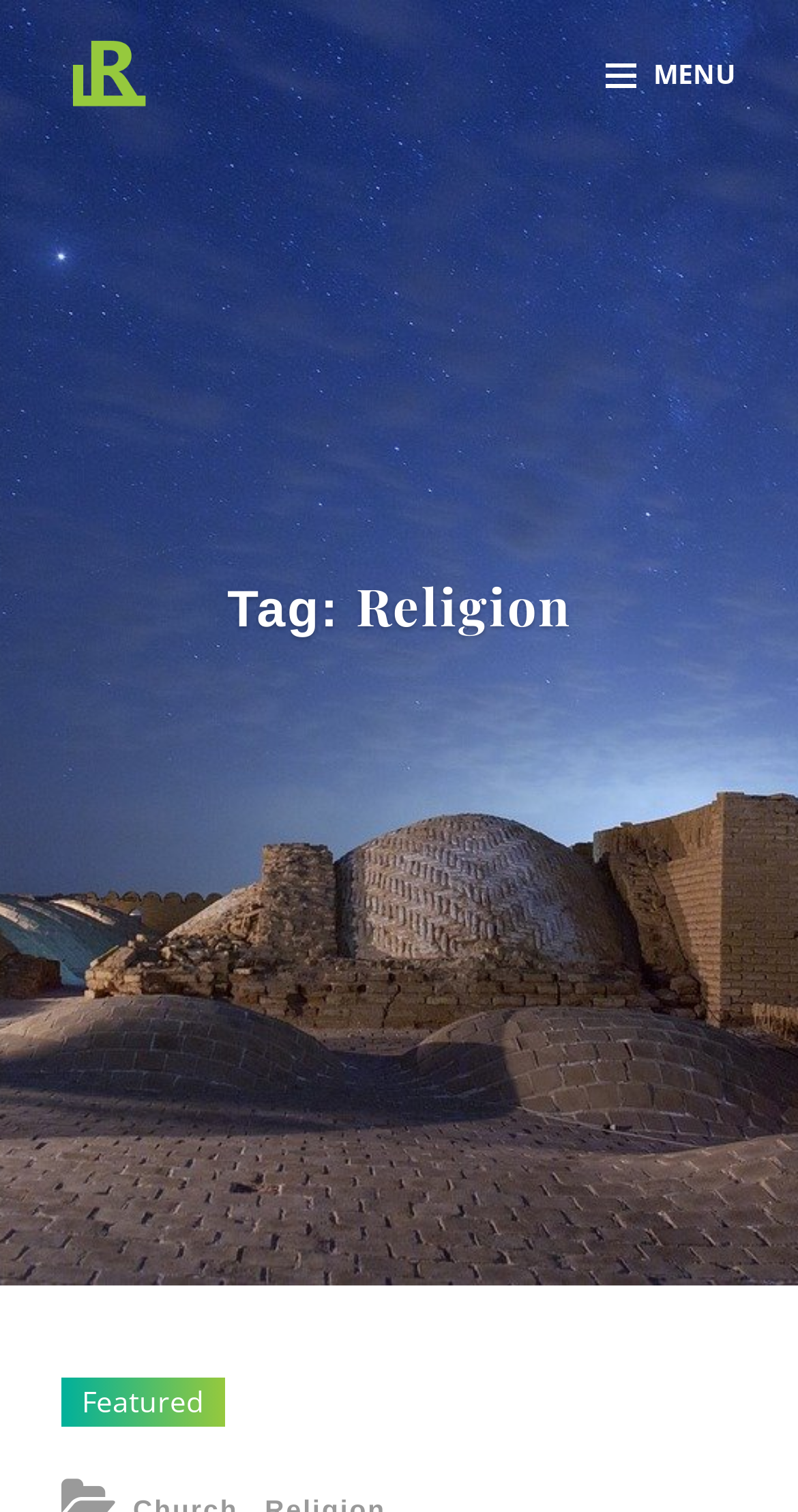Return the bounding box coordinates of the UI element that corresponds to this description: "alt="Reformed Libertarian"". The coordinates must be given as four float numbers in the range of 0 and 1, [left, top, right, bottom].

[0.077, 0.018, 0.195, 0.08]